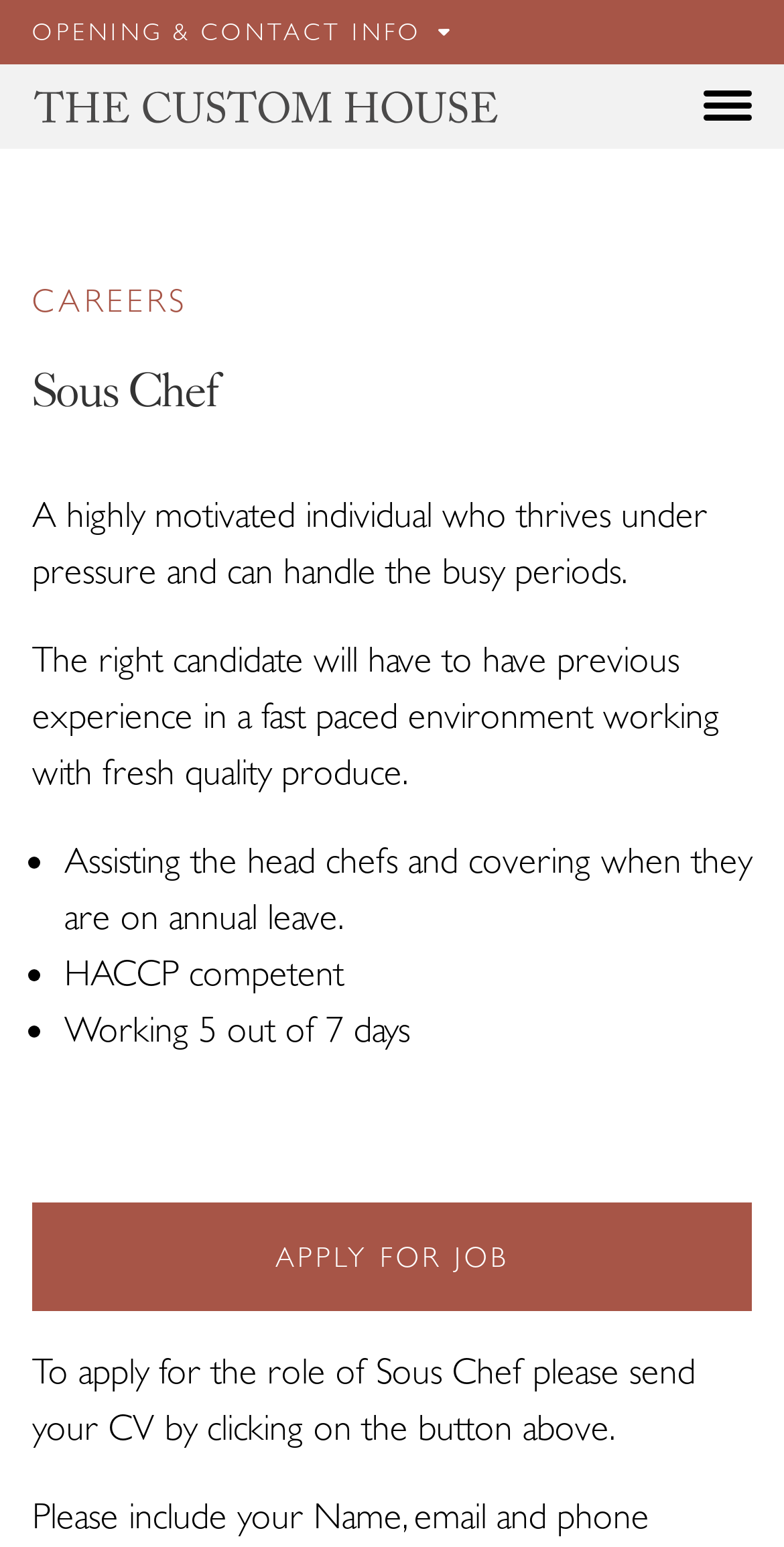How many days a week does the job require working?
Craft a detailed and extensive response to the question.

The job requires working '5 out of 7' days a week as mentioned in the list of job requirements on the webpage.